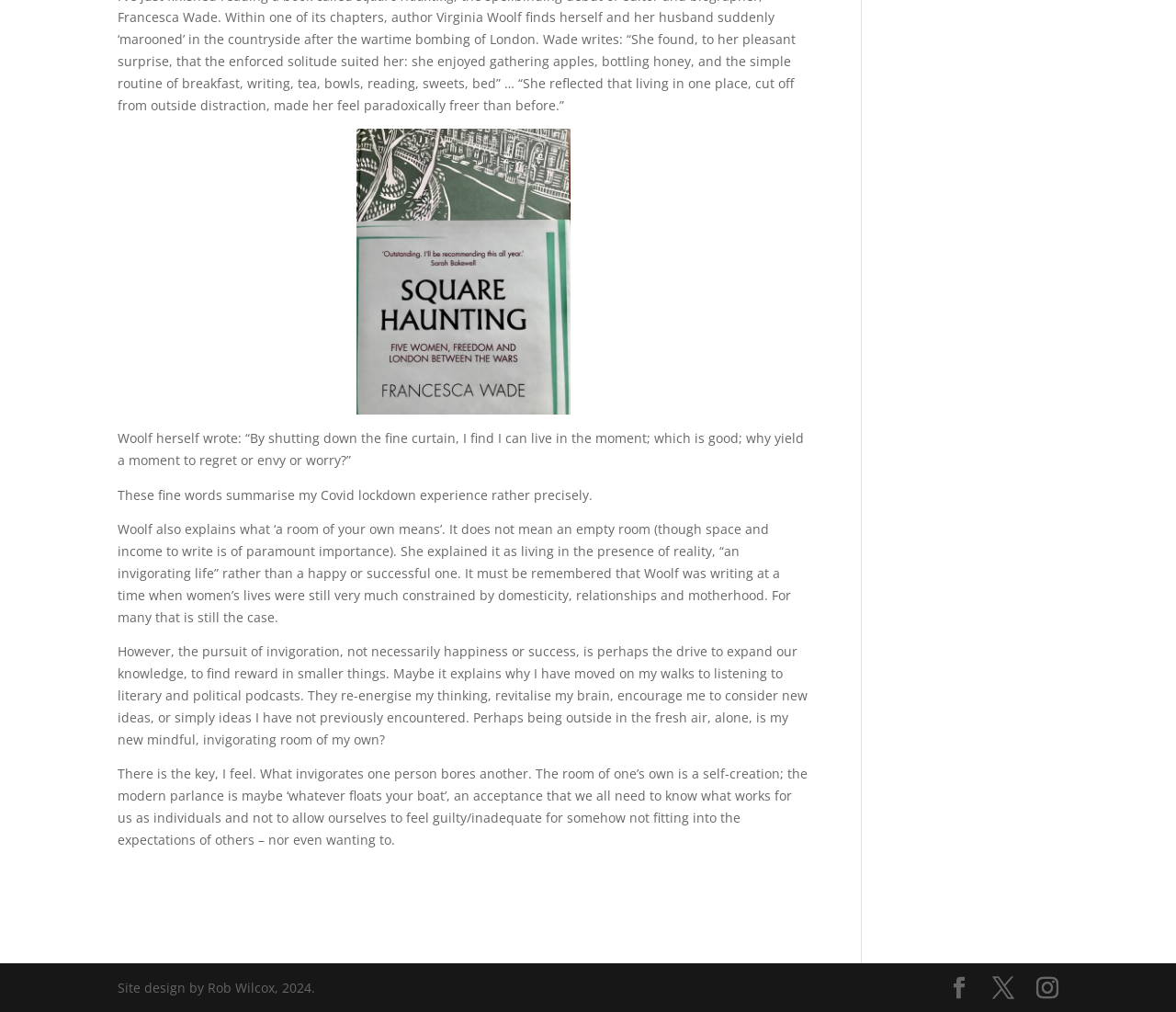Give a concise answer using one word or a phrase to the following question:
What is the main topic of the article?

Room of one's own